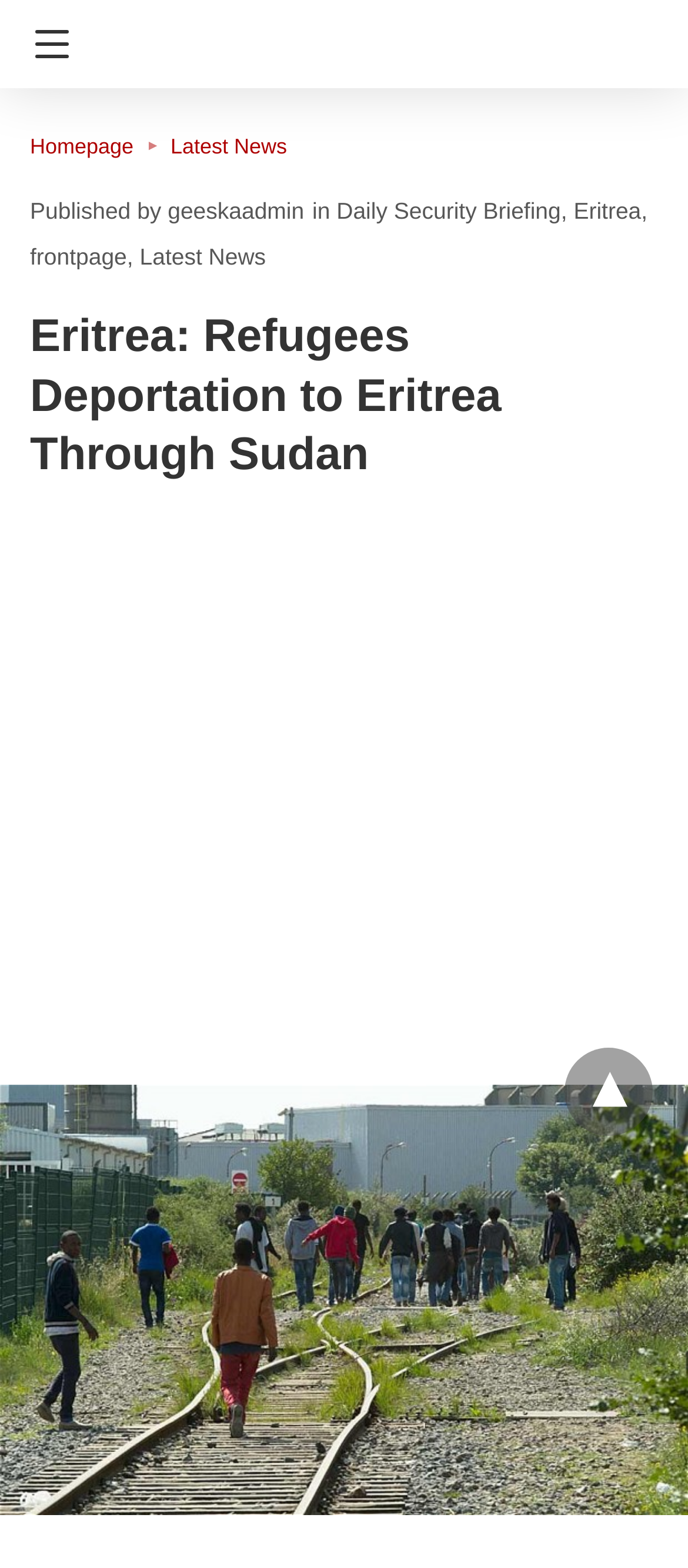Determine the coordinates of the bounding box for the clickable area needed to execute this instruction: "Read about Eritrea".

[0.834, 0.126, 0.932, 0.143]